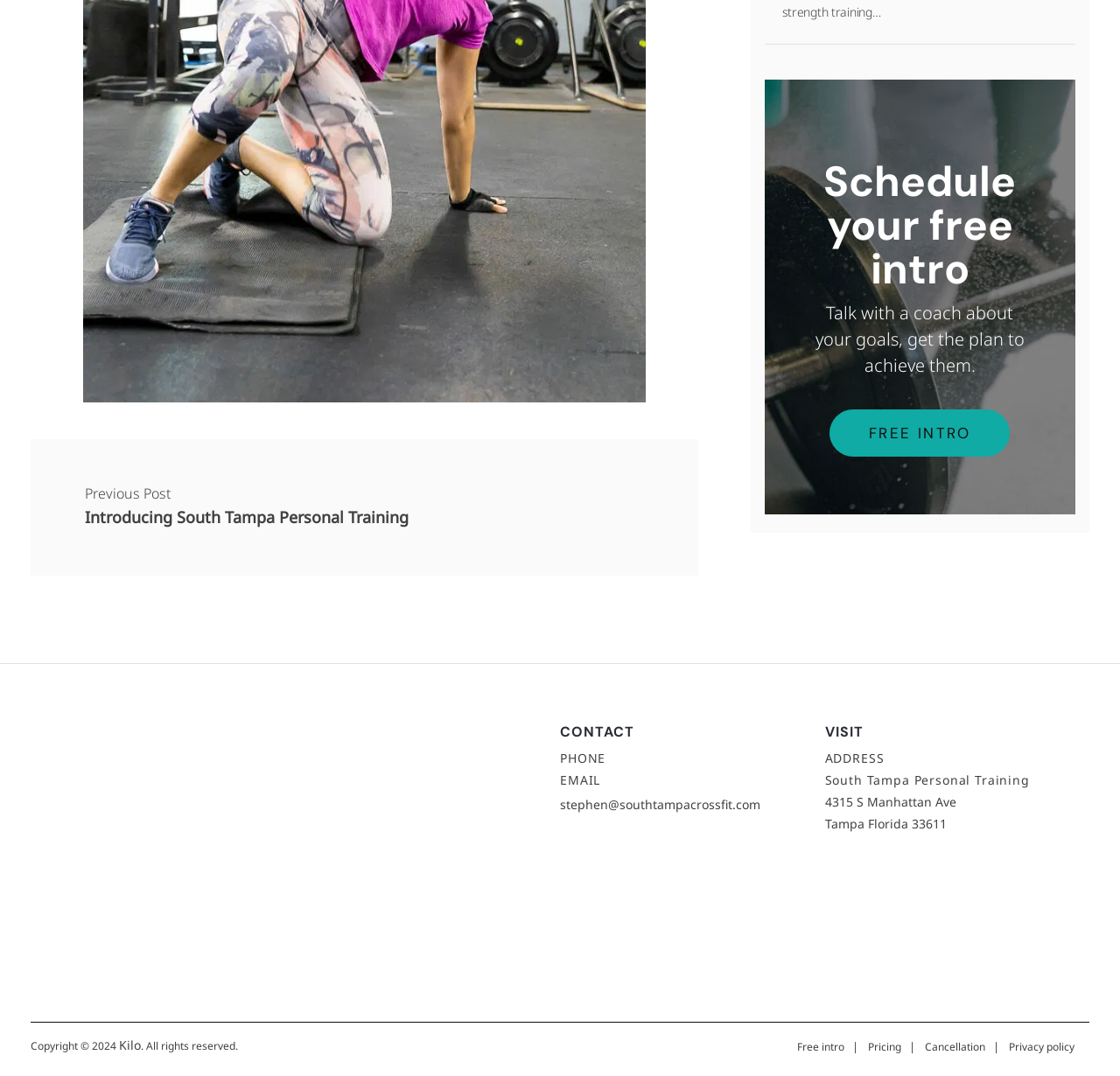What is the email address to contact?
Based on the image, provide your answer in one word or phrase.

stephen@southtampacrossfit.com